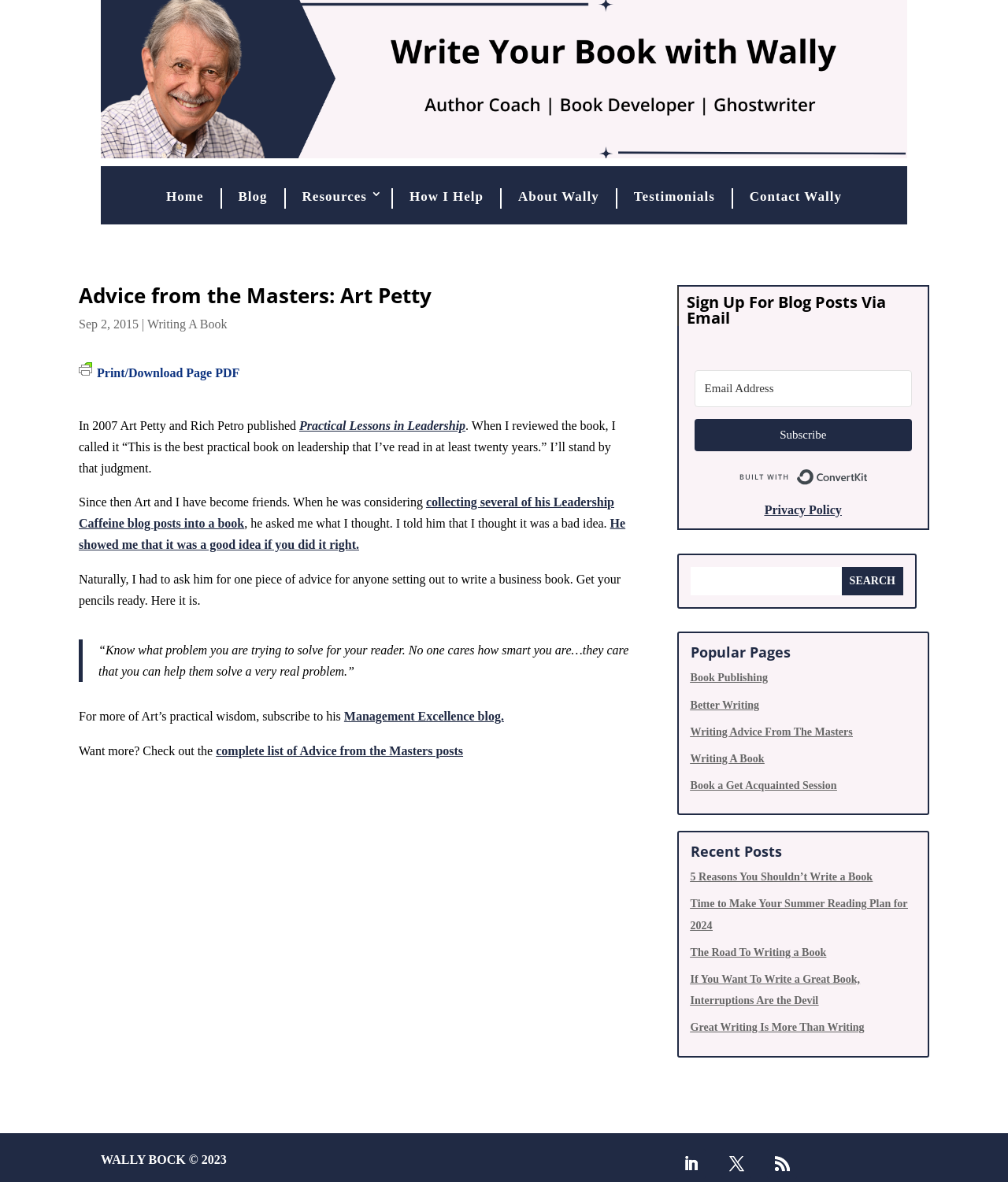Using the description "Writing A Book", locate and provide the bounding box of the UI element.

[0.146, 0.268, 0.225, 0.28]